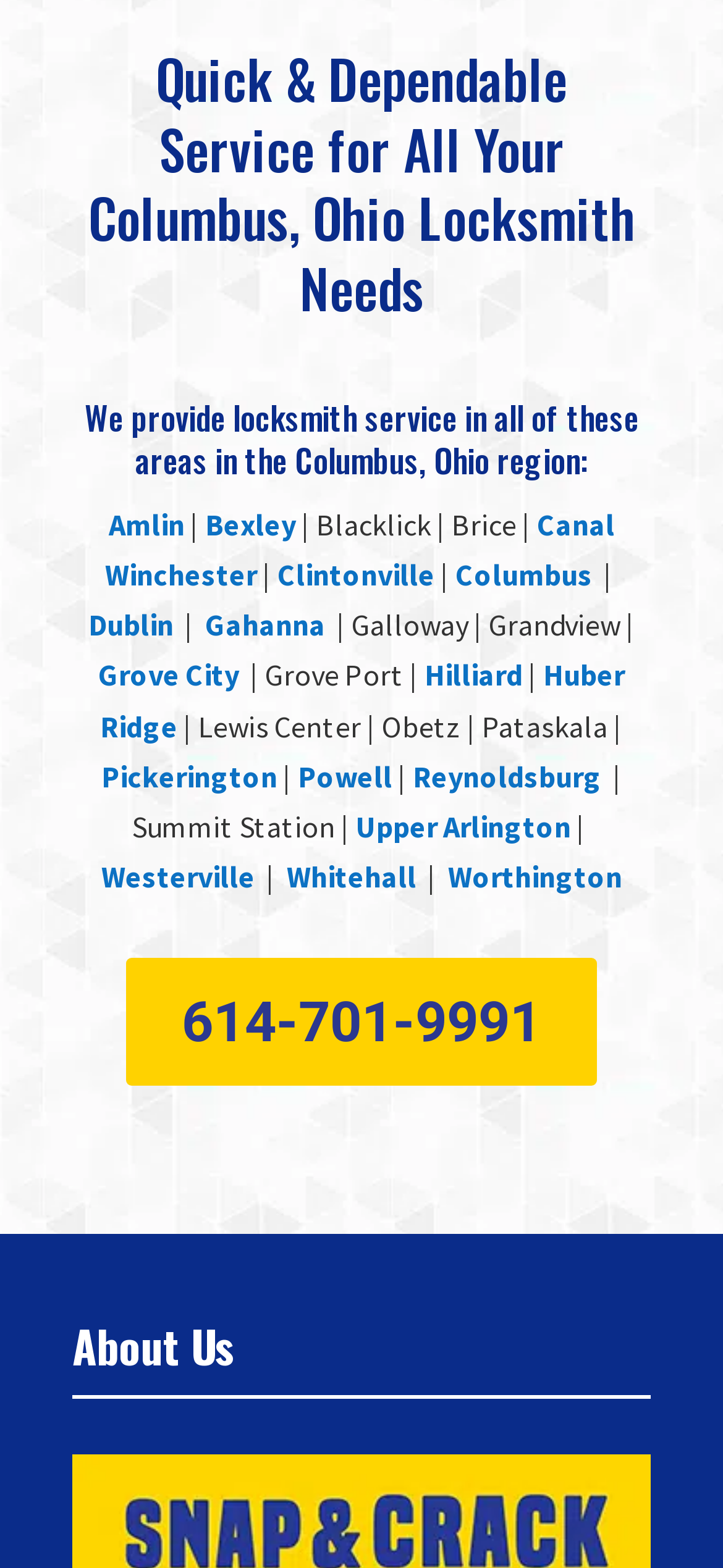Please provide a one-word or short phrase answer to the question:
What is the region where this company provides locksmith service?

Columbus, Ohio